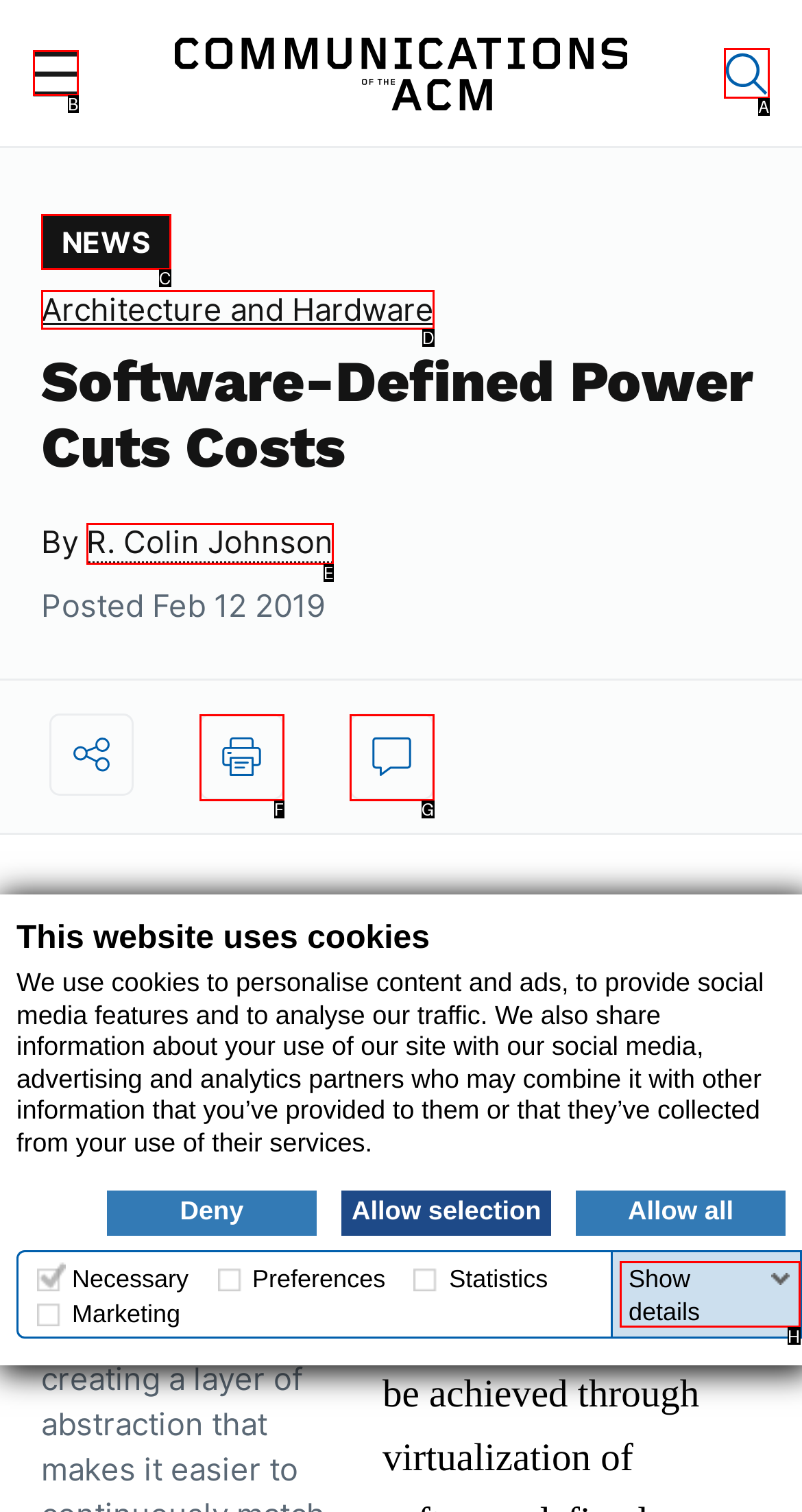Specify which UI element should be clicked to accomplish the task: Search for something. Answer with the letter of the correct choice.

A